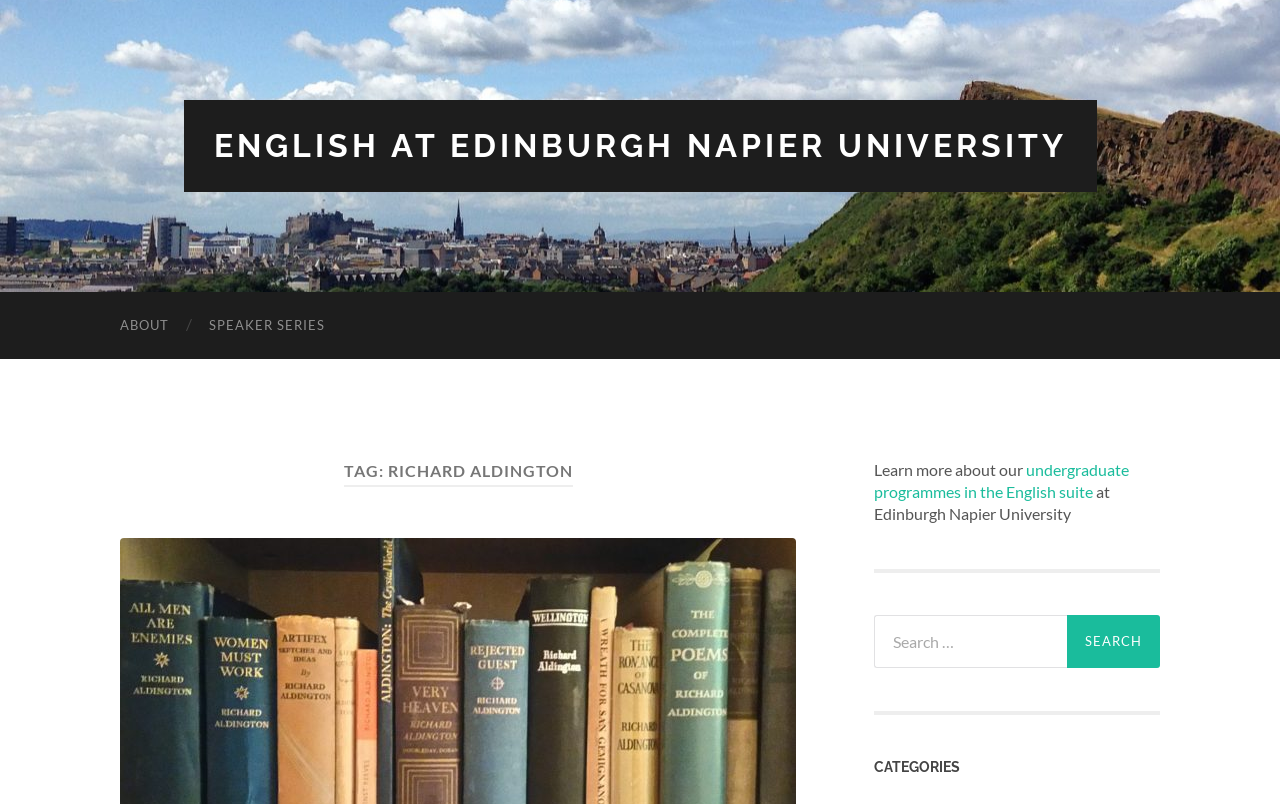What is the text of the first link on the webpage?
Provide a short answer using one word or a brief phrase based on the image.

ENGLISH AT EDINBURGH NAPIER UNIVERSITY